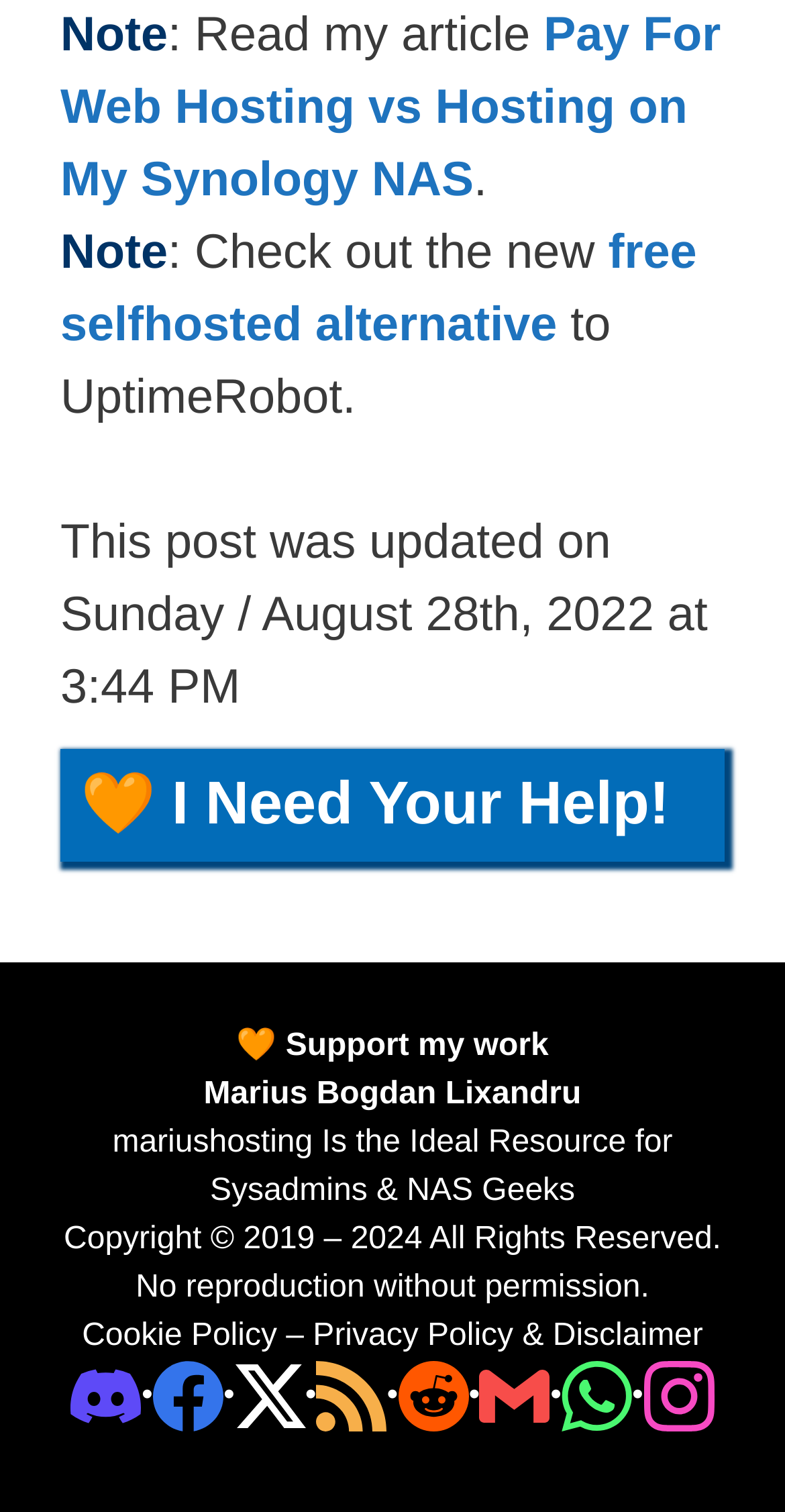Please determine the bounding box coordinates of the element's region to click for the following instruction: "Join the Discord community".

[0.091, 0.912, 0.18, 0.934]